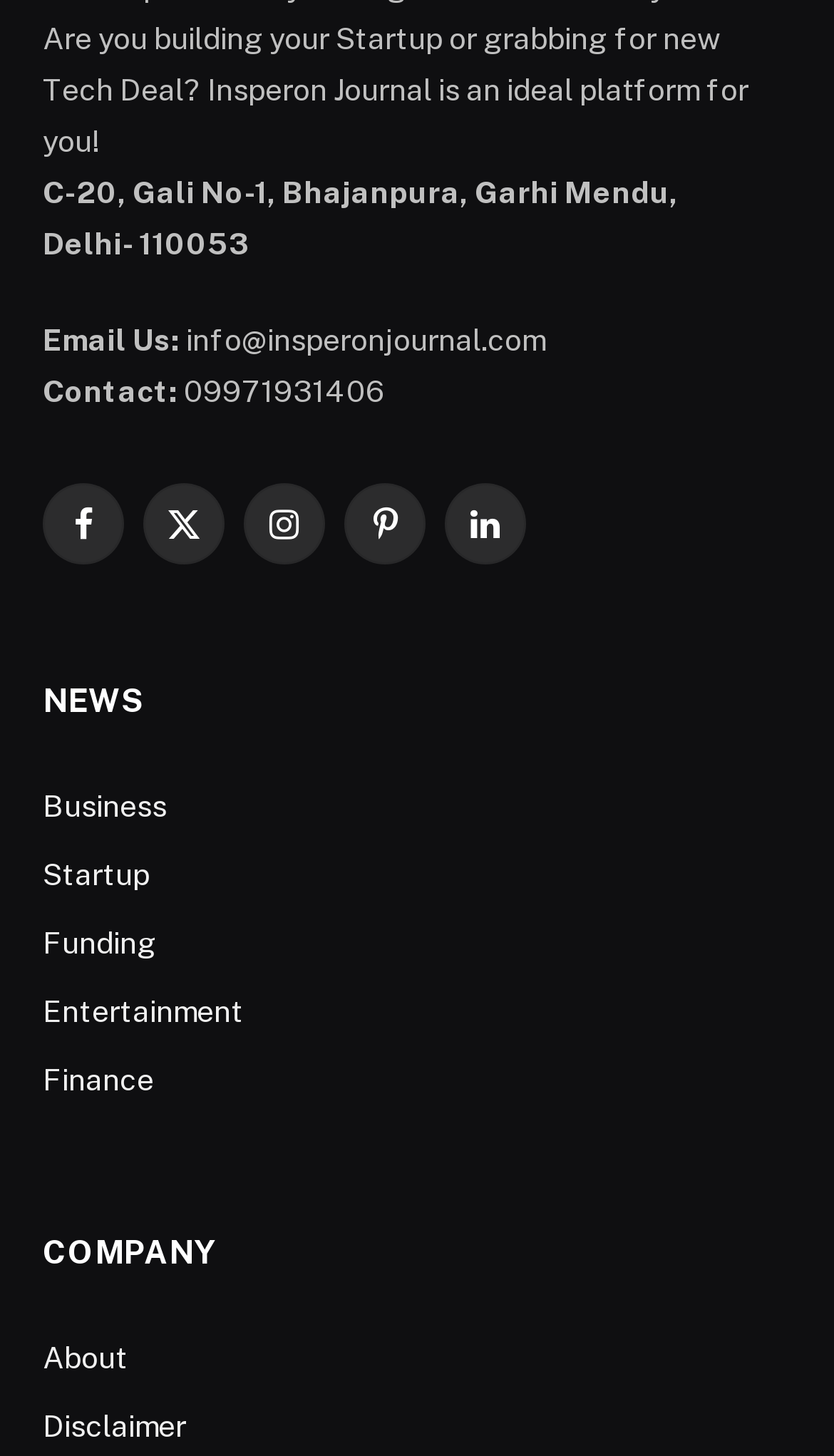Kindly provide the bounding box coordinates of the section you need to click on to fulfill the given instruction: "View Facebook page".

[0.051, 0.332, 0.149, 0.388]